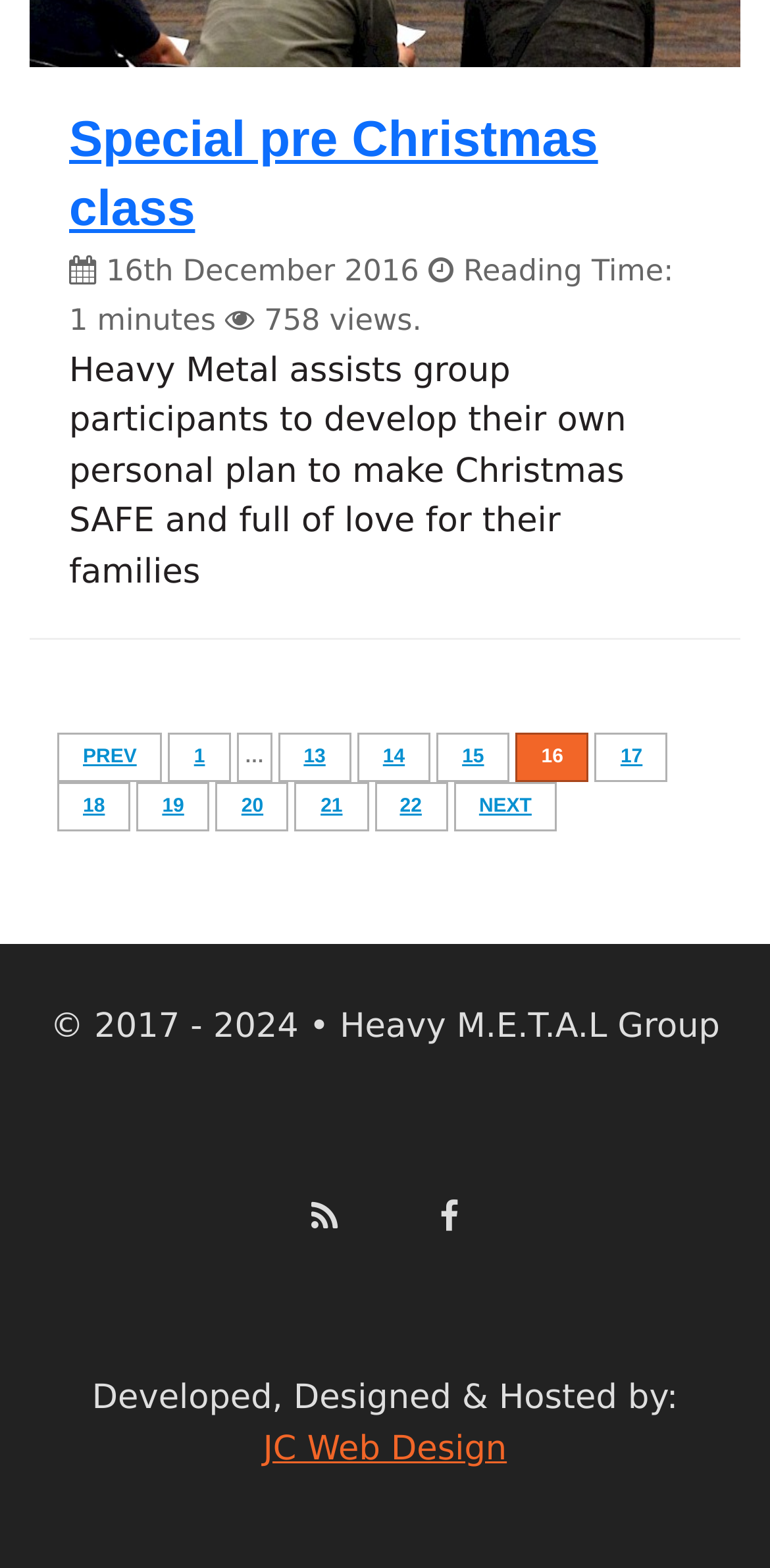How many pages are there in this article?
Refer to the image and give a detailed response to the question.

The number of pages can be inferred from the links at the bottom of the webpage, which range from '1' to '22', indicating that there are at least 22 pages in this article.